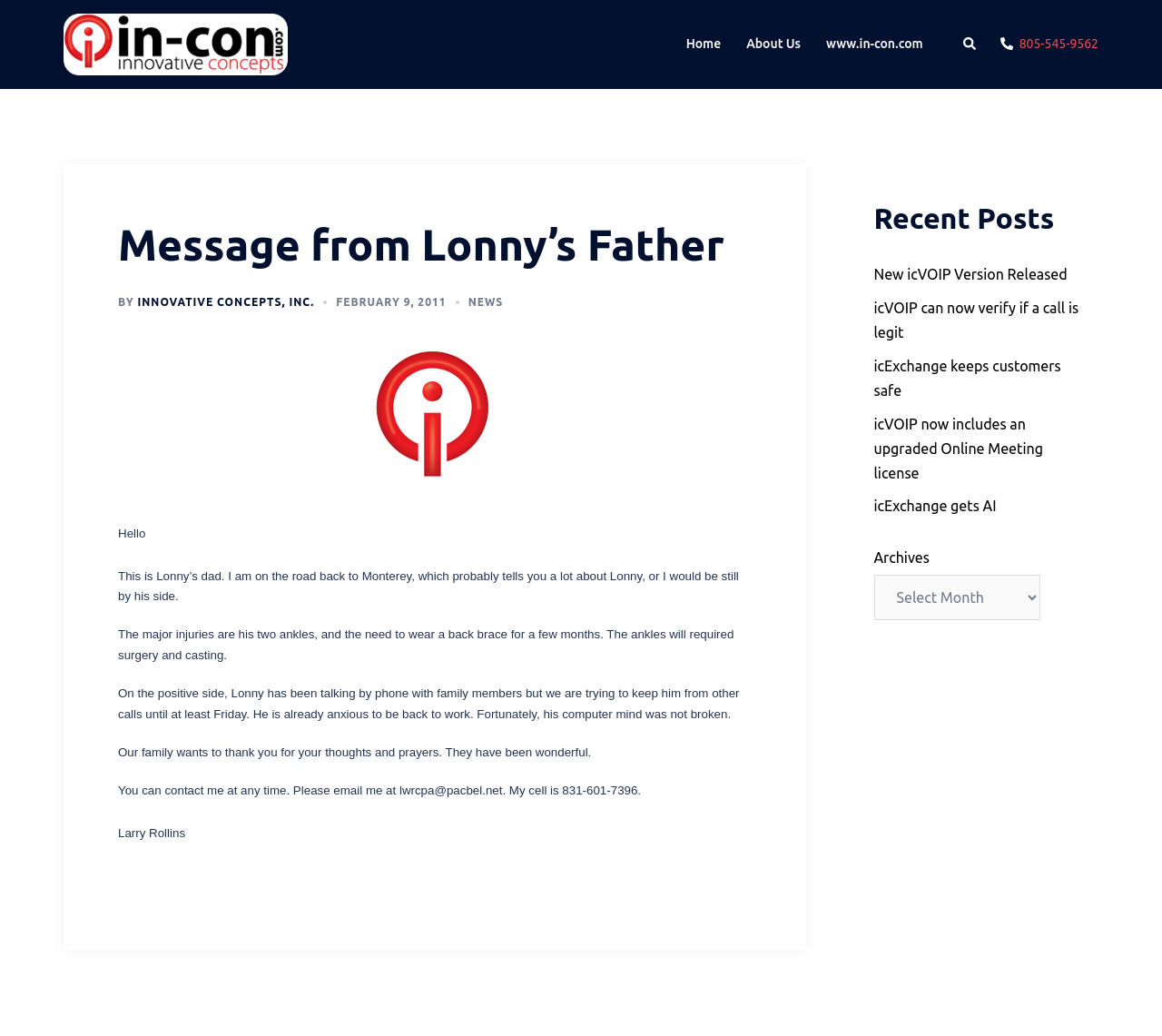Kindly respond to the following question with a single word or a brief phrase: 
What is Lonny's current condition?

Injured